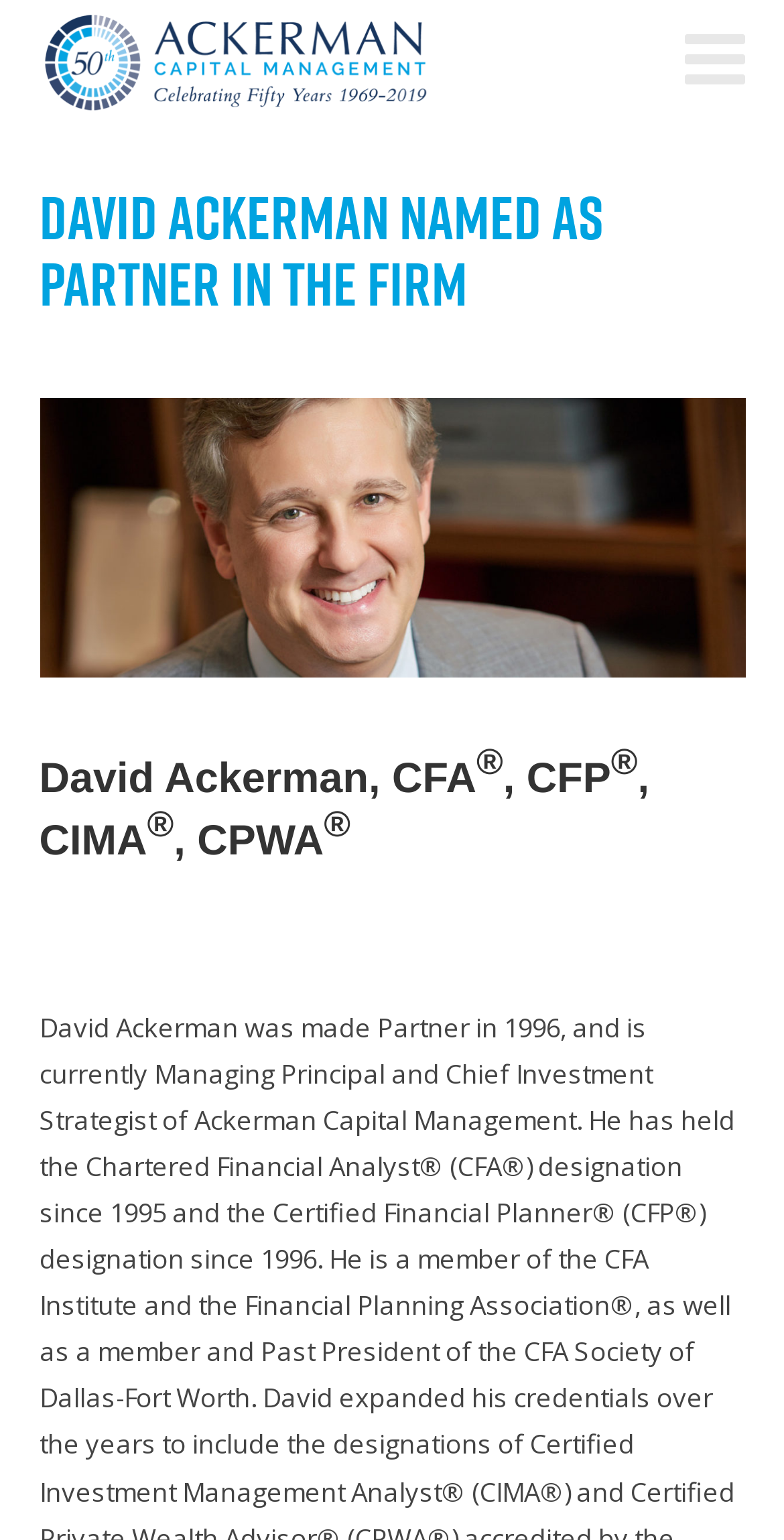Bounding box coordinates are given in the format (top-left x, top-left y, bottom-right x, bottom-right y). All values should be floating point numbers between 0 and 1. Provide the bounding box coordinate for the UI element described as: title="Ackerman Capital Management"

[0.05, 0.008, 0.569, 0.073]